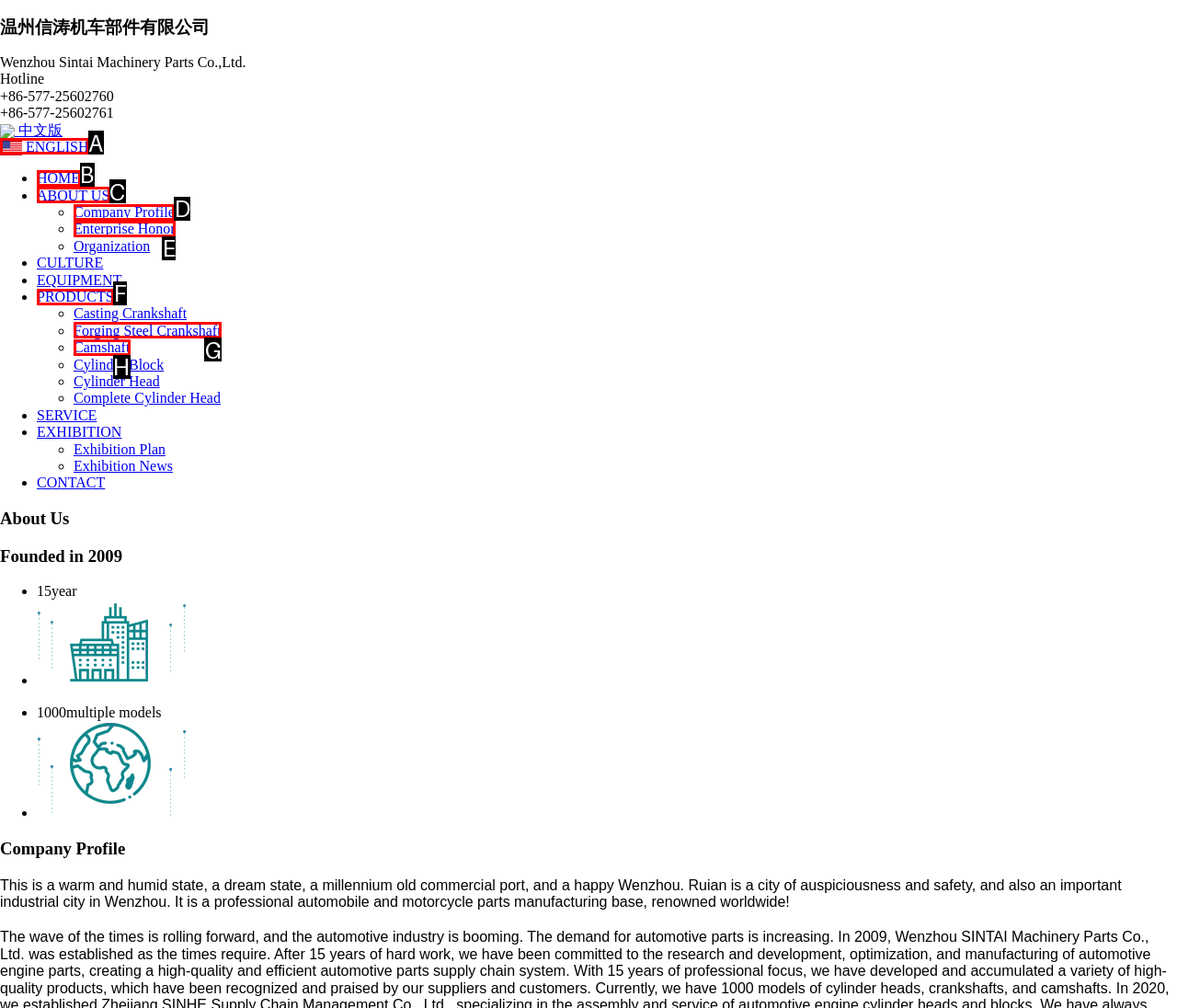Given the description: ABOUT US, pick the option that matches best and answer with the corresponding letter directly.

C